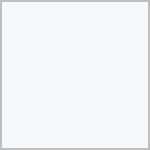Offer a detailed explanation of the image's components.

The image features a placeholder or avatar icon typically used to represent a user or profile, particularly in digital platforms. The design is simplistic, presented in a light gray or white background, which is often associated with a default avatar image when no specific profile picture is available. This element may serve as a visual representation alongside user-generated content or comments, providing a generic identity for users without personalized images. The accompanying text elements nearby suggest interactions or links related to digital content, potentially pointing towards discussions or user activities on the platform.